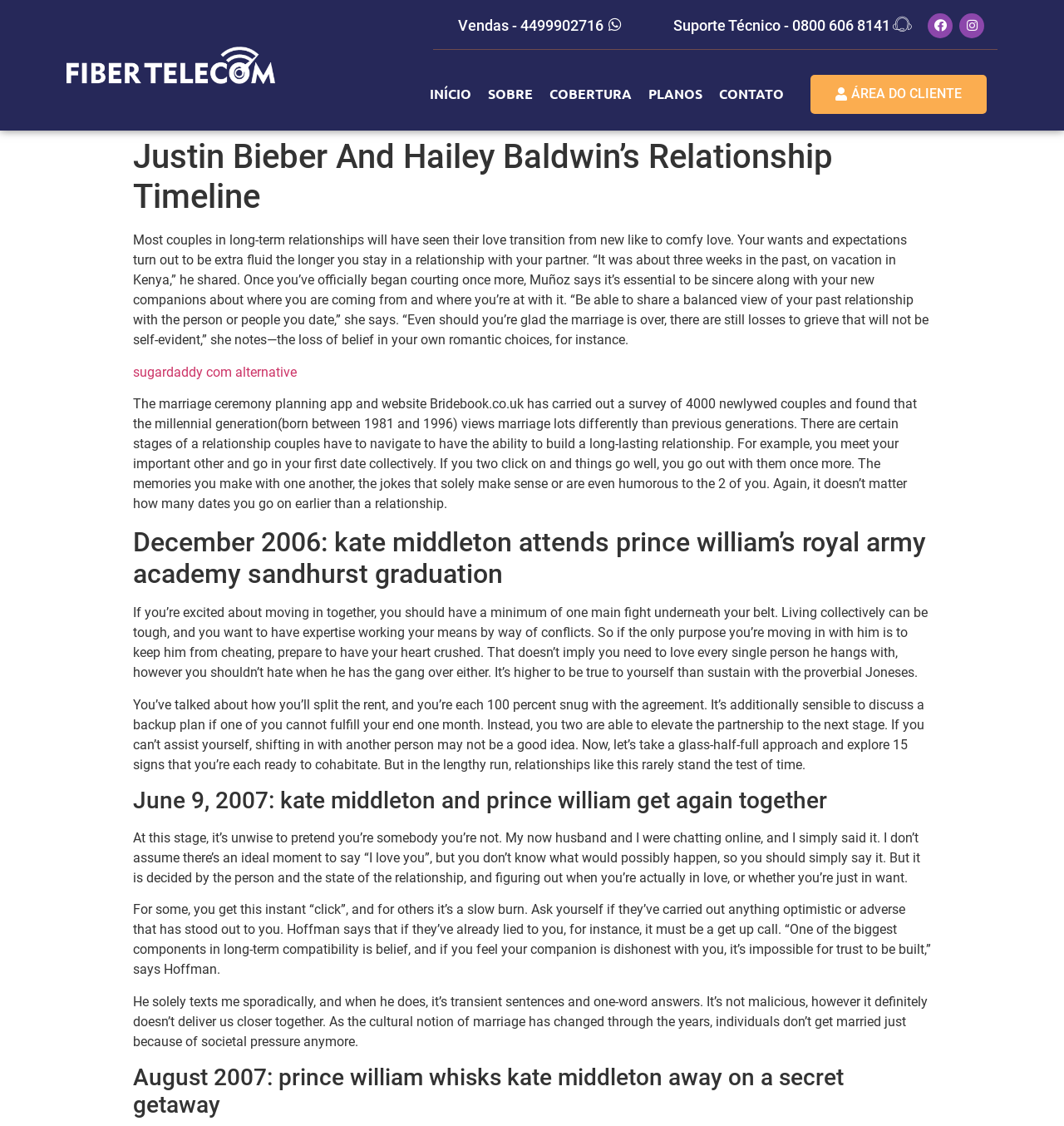Deliver a detailed narrative of the webpage's visual and textual elements.

The webpage appears to be a blog or article about relationships, specifically focusing on the timeline of Justin Bieber and Hailey Baldwin's relationship. At the top of the page, there are several links and headings, including "Vendas" and "Suporte Técnico", which seem to be related to Fiber Telecom, a company mentioned in the meta description. There are also social media links to Facebook and Instagram.

Below these links, there is a navigation menu with options such as "INÍCIO", "SOBRE", "COBERTURA", "PLANOS", and "CONTATO". To the right of this menu, there is a button labeled "ÁREA DO CLIENTE".

The main content of the page is divided into sections, each with a heading and a block of text. The headings include "Justin Bieber And Hailey Baldwin’s Relationship Timeline", "December 2006: kate middleton attends prince william’s royal army academy sandhurst graduation", "June 9, 2007: kate middleton and prince william get again together", and "August 2007: prince william whisks kate middleton away on a secret getaway". The text blocks discuss various aspects of relationships, including the stages of a relationship, trust, and communication.

There are also several links scattered throughout the text, including one labeled "sugardaddy com alternative". The overall layout of the page is dense, with multiple sections and links competing for attention.